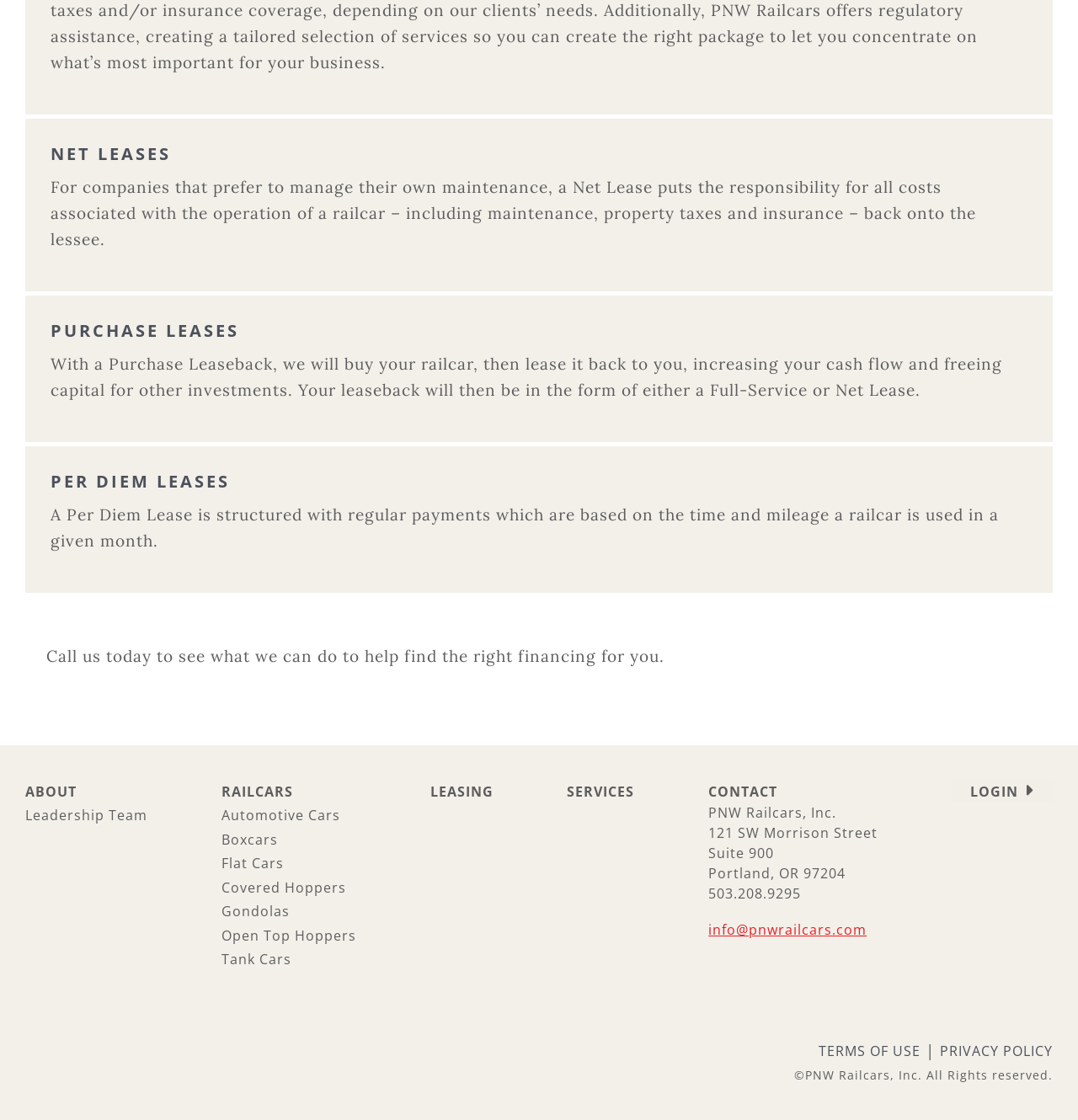Using details from the image, please answer the following question comprehensively:
What is the phone number mentioned on this webpage?

I found a StaticText element with the phone number '503.208.9295' which is likely to be the contact phone number mentioned on this webpage.